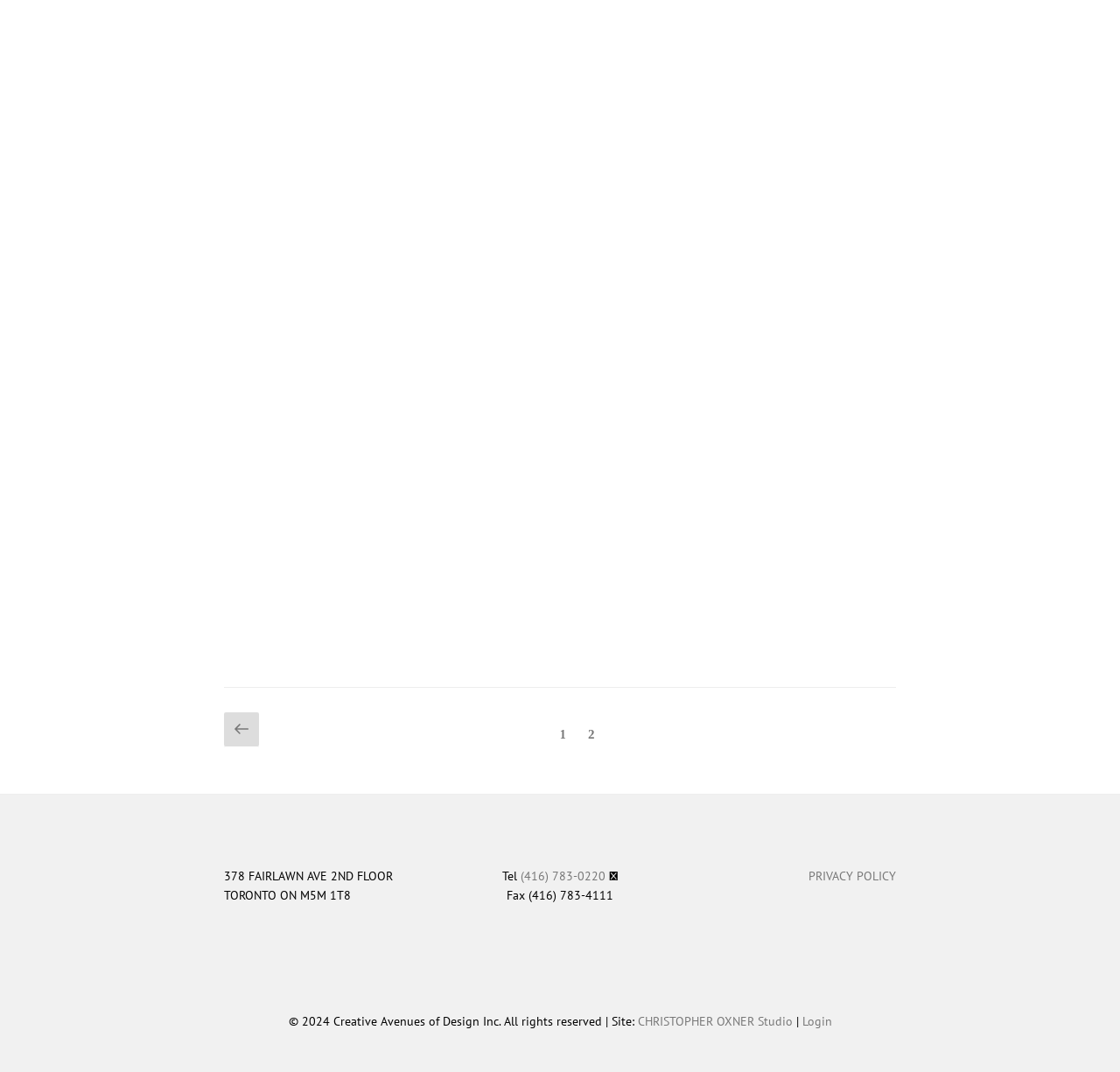Give a one-word or one-phrase response to the question: 
What is the name of the company?

Creative Avenues of Design Inc.